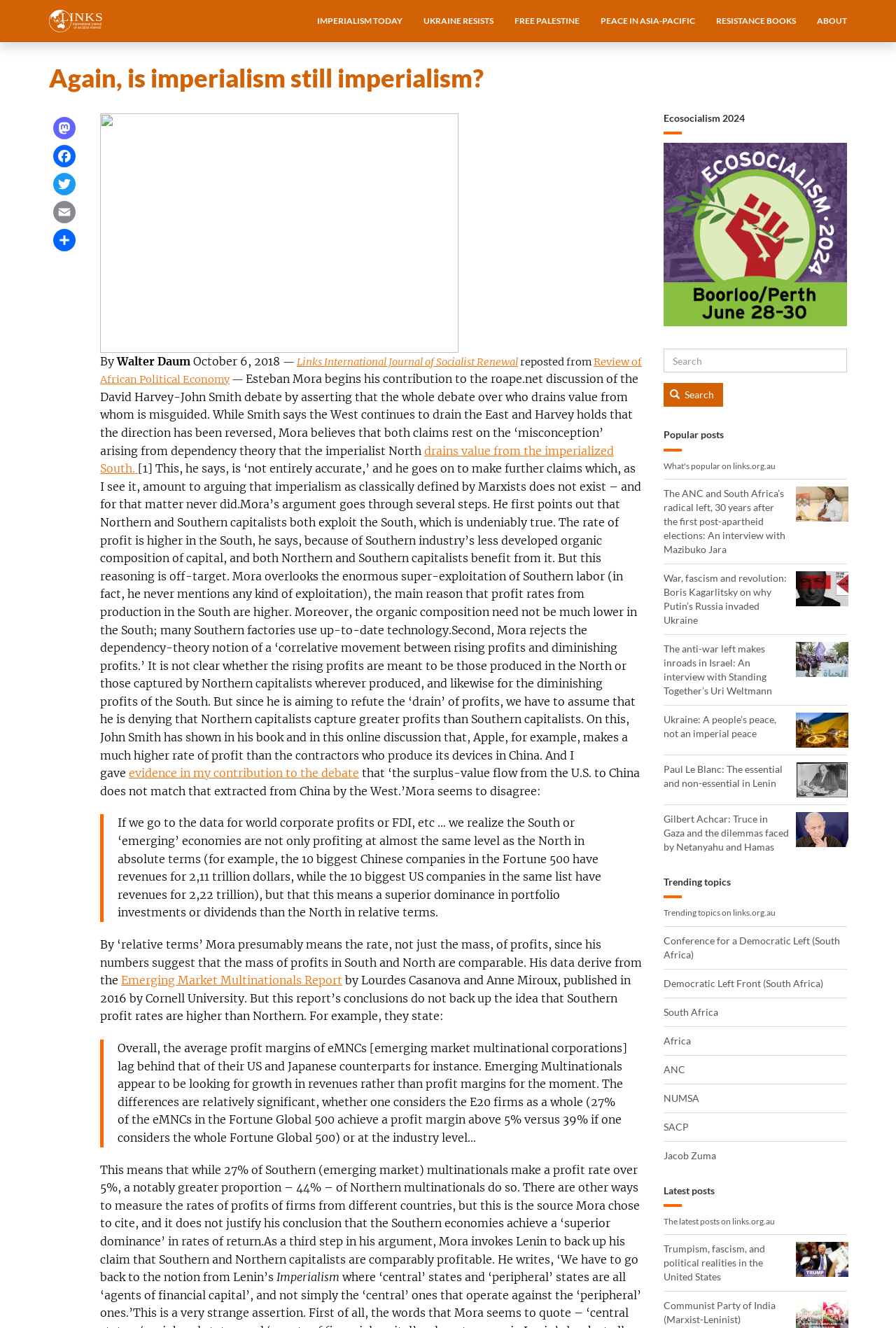Generate a comprehensive description of the webpage.

This webpage appears to be an article or blog post discussing imperialism and its relevance in today's world. The title of the article is "Again, is imperialism still imperialism?" and it is written by Walter Daum. The article is dated October 6, 2018, and is reposted from the Review of African Political Economy.

At the top of the page, there is a navigation menu with links to various sections of the website, including "Home", "IMPERIALISM TODAY", "UKRAINE RESISTS", "FREE PALESTINE", "PEACE IN ASIA-PACIFIC", "RESISTANCE BOOKS", and "ABOUT". There are also links to social media platforms such as Mastodon, Facebook, Twitter, and Email.

Below the navigation menu, there is a heading with the title of the article, followed by a brief introduction or summary of the article. The main content of the article is divided into several paragraphs, with some quotes and references to other sources.

On the right-hand side of the page, there is a sidebar with various sections, including "Popular posts", "Trending topics", and "Latest posts". These sections contain links to other articles or posts on the website, with some images and brief descriptions.

Overall, the webpage appears to be a well-structured and informative article on a specific topic, with a clear layout and easy-to-navigate design.